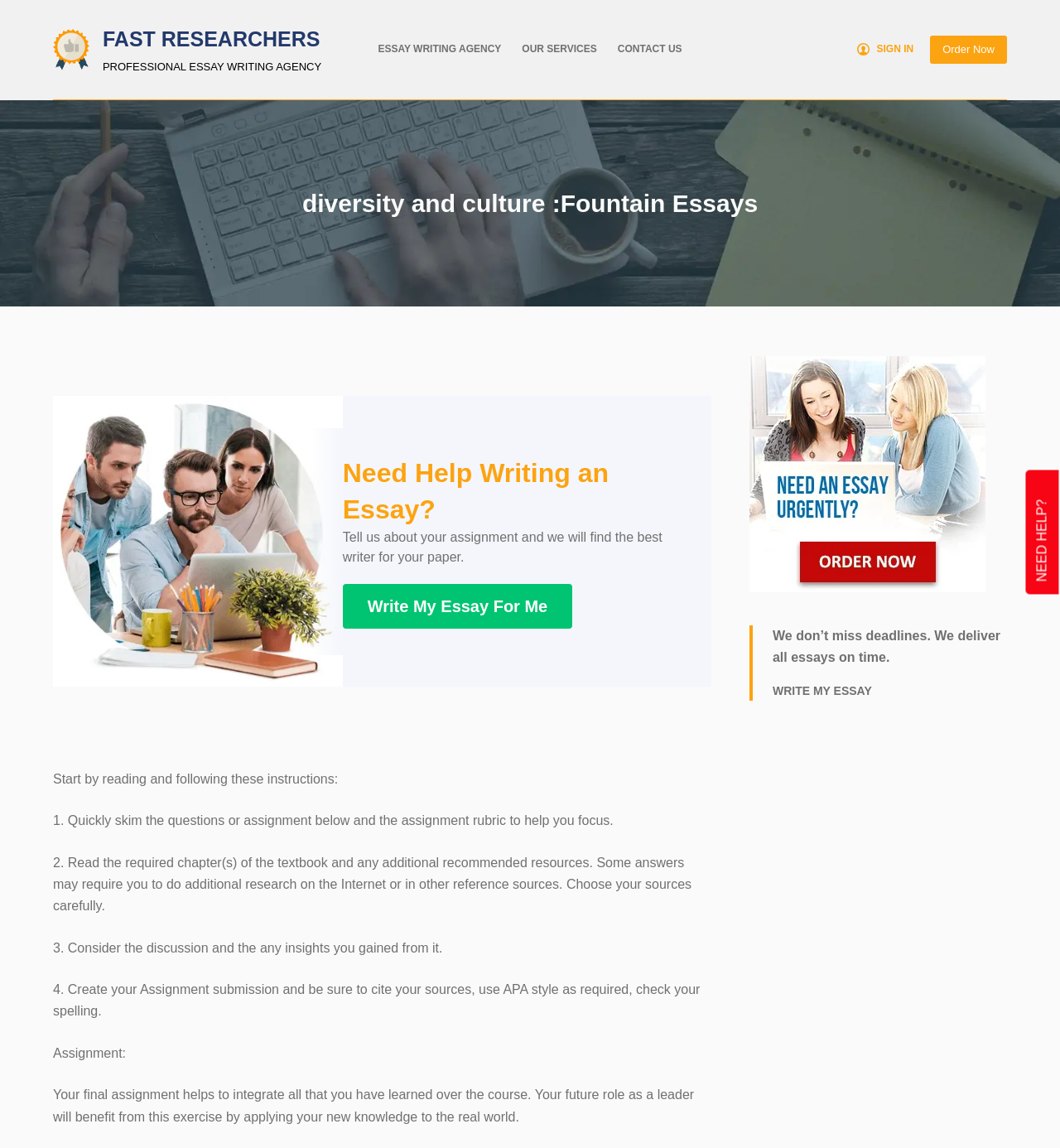Provide the bounding box coordinates for the specified HTML element described in this description: "parent_node: FAST RESEARCHERS". The coordinates should be four float numbers ranging from 0 to 1, in the format [left, top, right, bottom].

[0.05, 0.025, 0.084, 0.061]